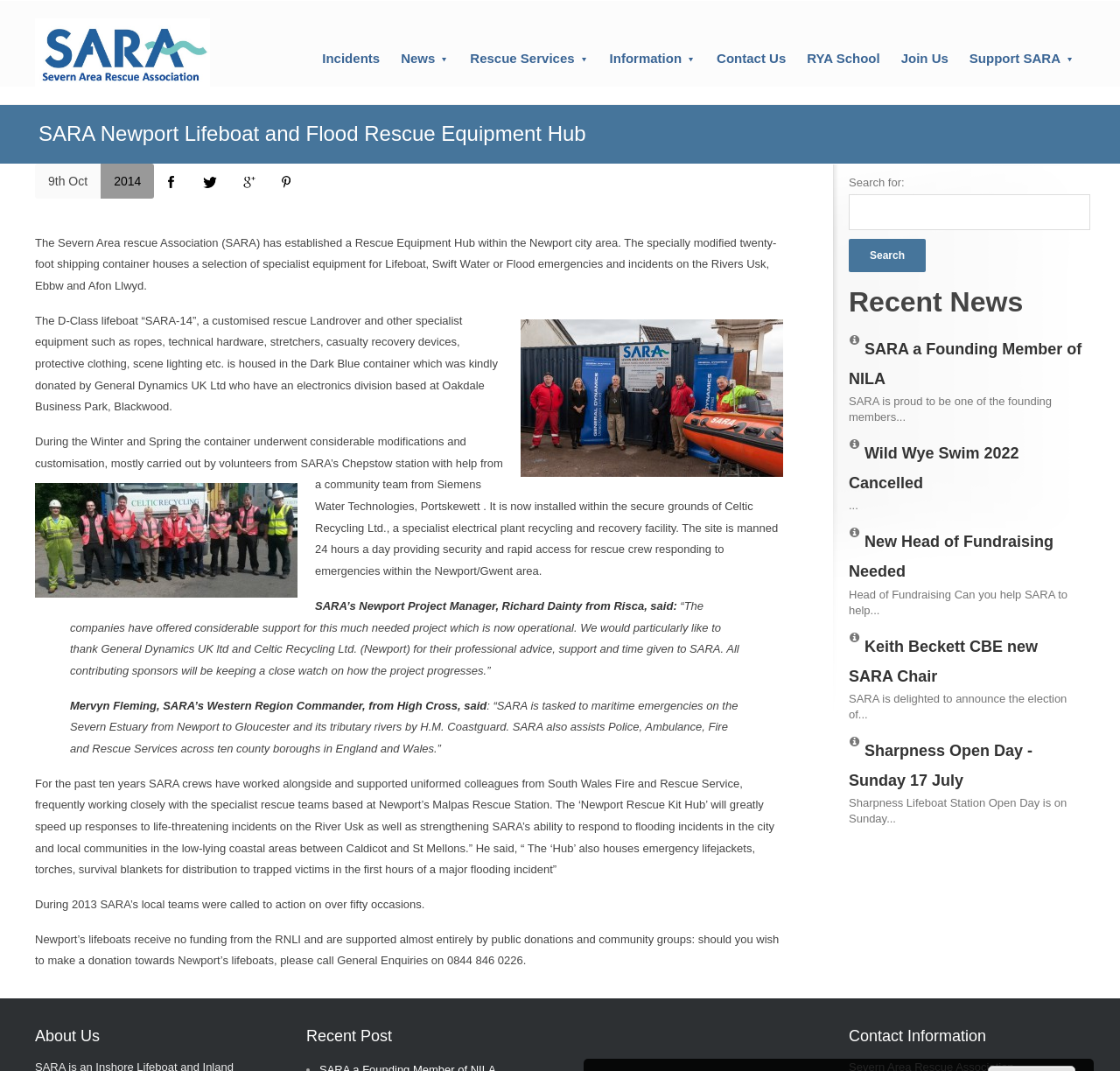Locate the bounding box coordinates of the element that should be clicked to fulfill the instruction: "Click on the 'Incidents' link".

[0.278, 0.039, 0.349, 0.071]